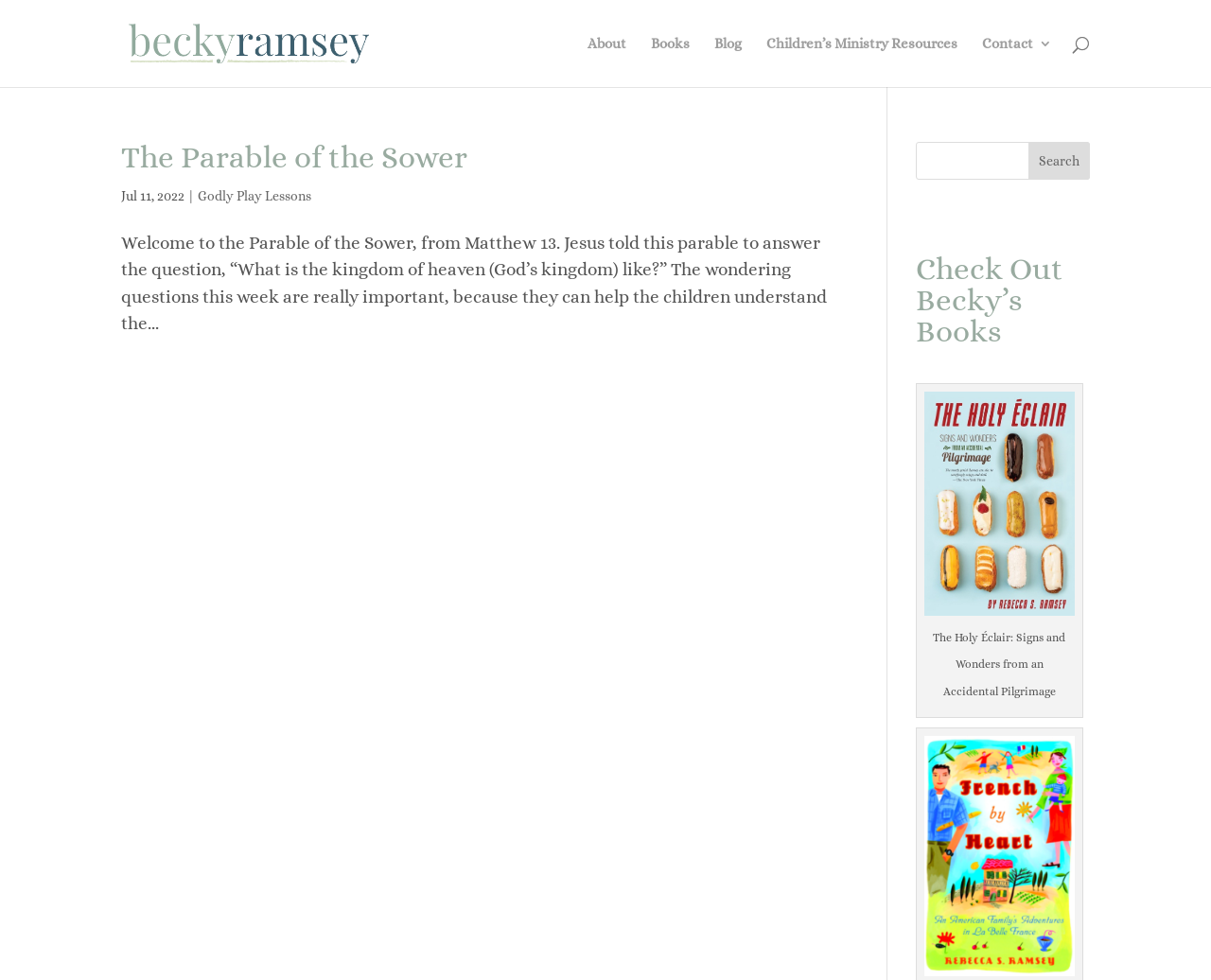Provide the bounding box coordinates of the HTML element this sentence describes: "The Parable of the Sower". The bounding box coordinates consist of four float numbers between 0 and 1, i.e., [left, top, right, bottom].

[0.1, 0.142, 0.386, 0.179]